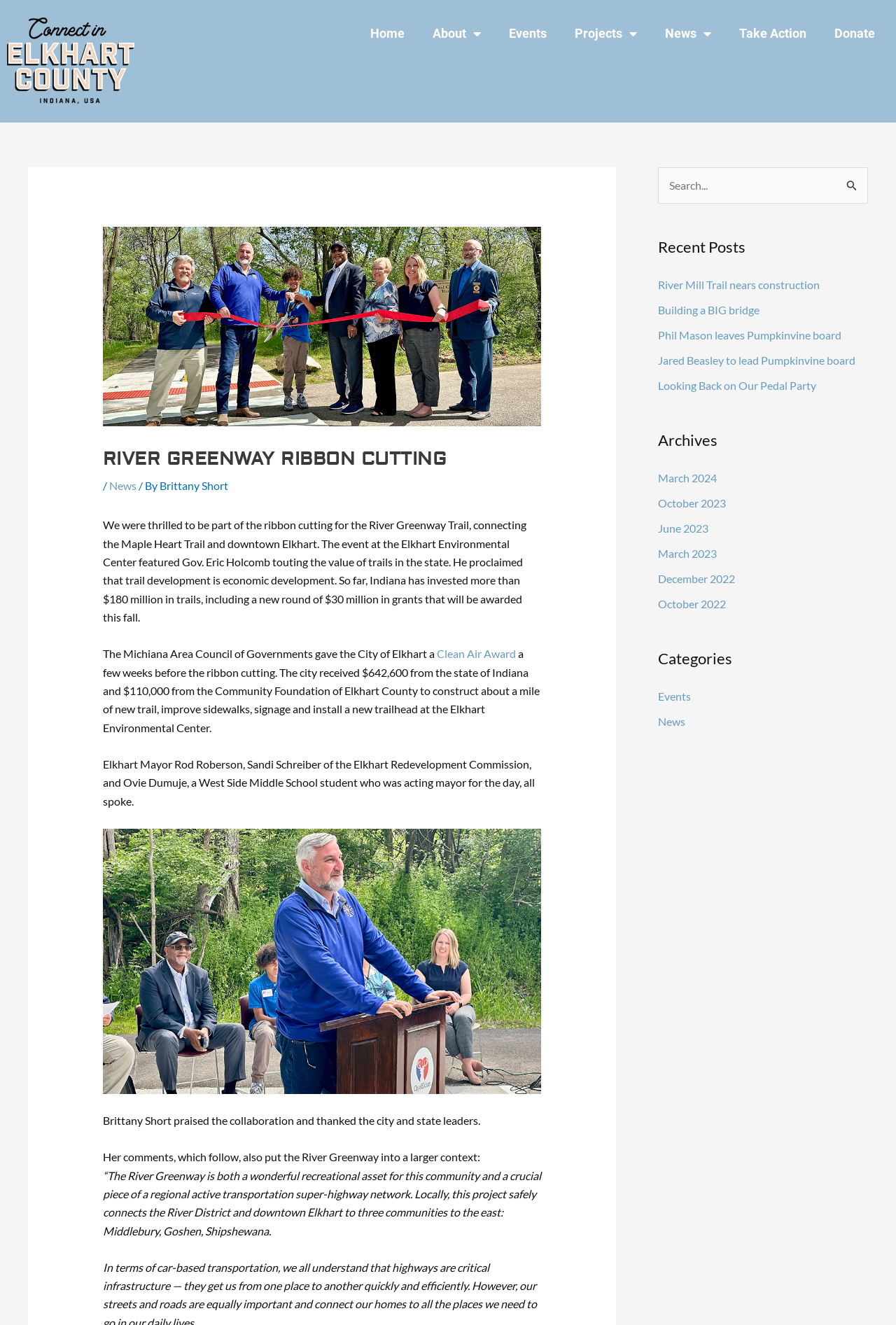Detail the various sections and features present on the webpage.

The webpage is about the River Greenway Ribbon Cutting event in Elkhart County. At the top, there are several links to navigate to different sections of the website, including "Home", "About", "Events", "Projects", "News", "Take Action", and "Donate". 

Below the navigation links, there is a large heading that reads "RIVER GREENWAY RIBBON CUTTING". Underneath, there is a paragraph of text that describes the event, mentioning the participation of Governor Eric Holcomb and the investment of over $180 million in trails in Indiana. 

The text continues to describe the event, including the awarding of the Clean Air Award to the City of Elkhart and the construction of a new trail. There are also quotes from Brittany Short, praising the collaboration and thanking the city and state leaders.

On the right side of the page, there are three complementary sections. The first section has a search bar with a button to submit the search query. The second section is titled "Recent Posts" and lists five links to recent news articles. The third section is titled "Archives" and lists six links to archived news articles from different months. The fourth section is titled "Categories" and lists two links to categorized news articles, "Events" and "News".